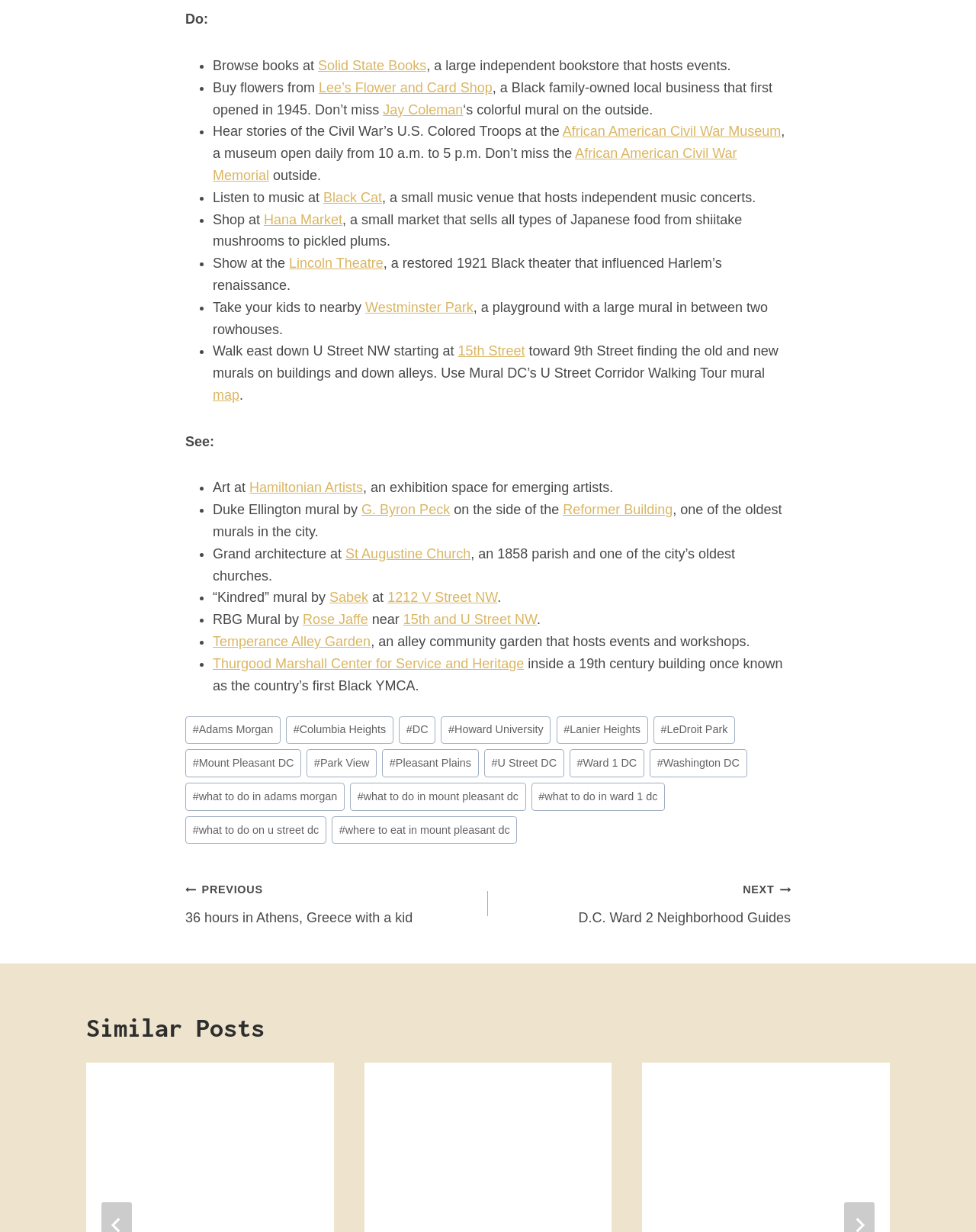What is the name of the church mentioned?
Provide a short answer using one word or a brief phrase based on the image.

St Augustine Church